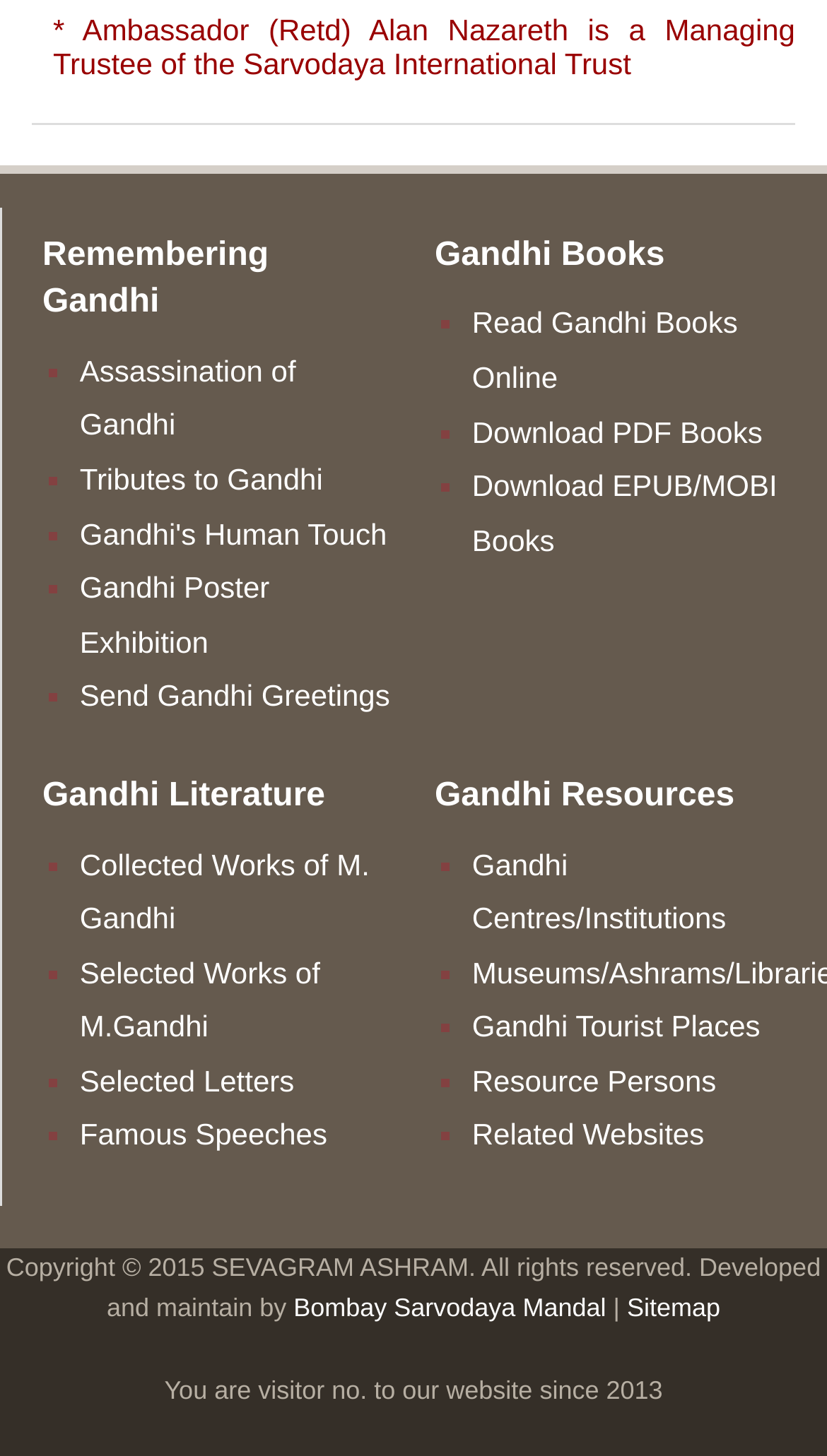Identify the bounding box for the described UI element: "Read Gandhi Books Online".

[0.571, 0.21, 0.892, 0.271]